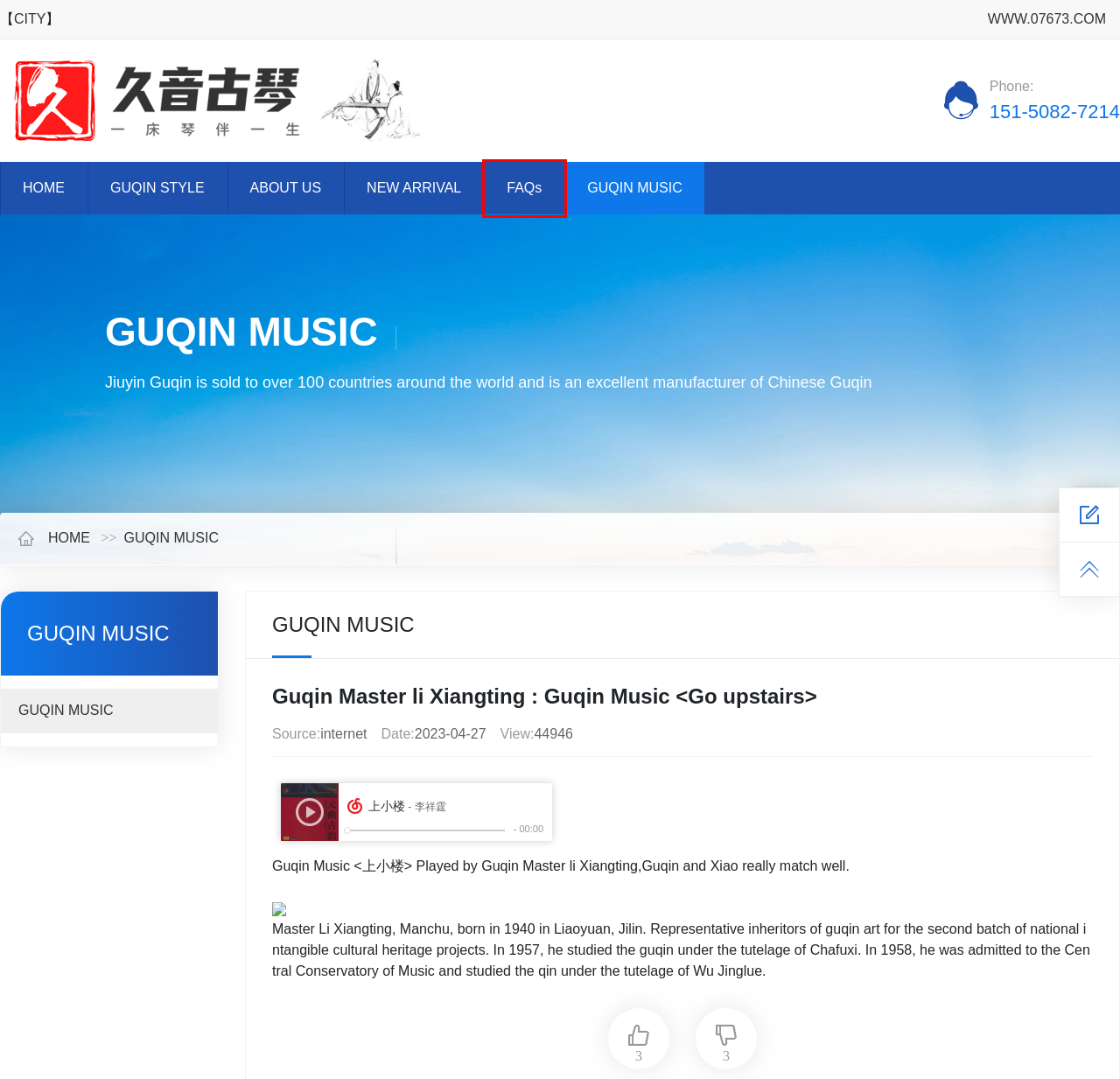Given a screenshot of a webpage with a red bounding box around a UI element, please identify the most appropriate webpage description that matches the new webpage after you click on the element. Here are the candidates:
A. NEW ARRIVAL_ guqin instrument
B. Chinese Guqin Instruments On Sale - Jiuyin Guqin -
C. CITY_ guqin instrument
D. GUQIN STYLE_ guqin instrument
E. GUQIN MUSIC_ guqin instrument
F. FAQs_ guqin instrument
G. Message_ guqin instrument
H. ABOUT US_ guqin instrument

F